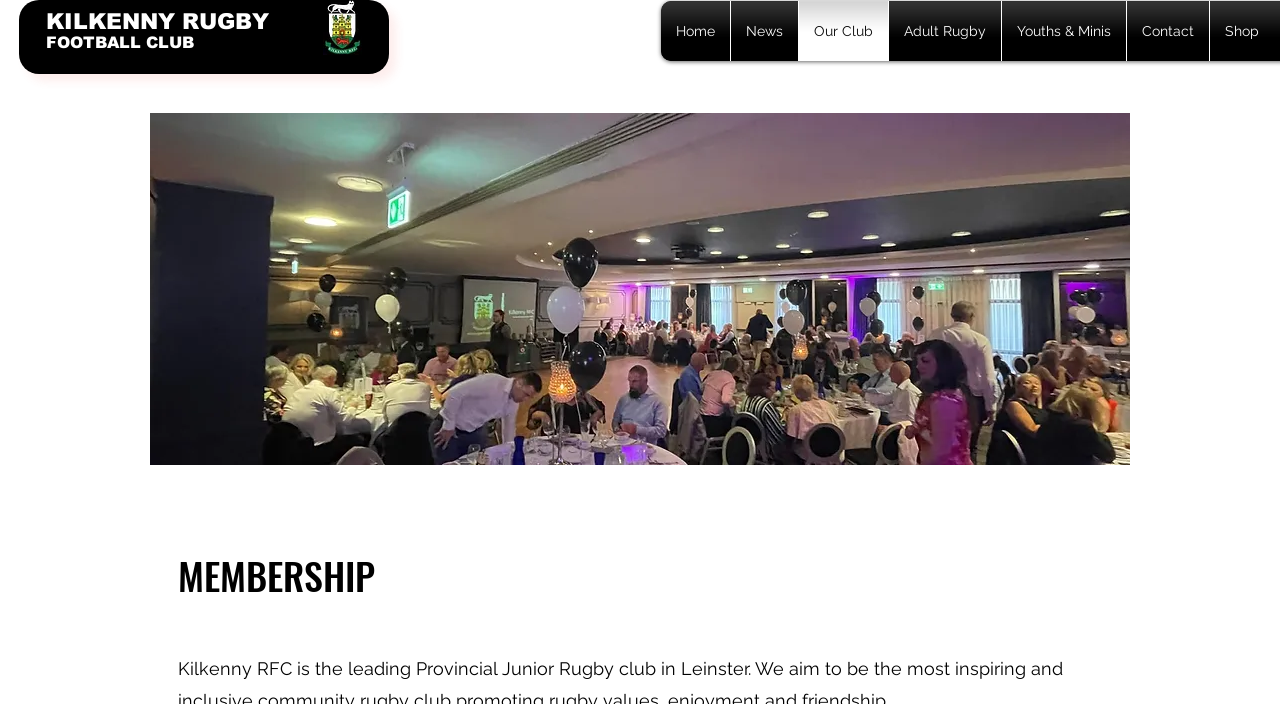Pinpoint the bounding box coordinates of the area that must be clicked to complete this instruction: "Go to Home page".

[0.52, 0.001, 0.566, 0.087]